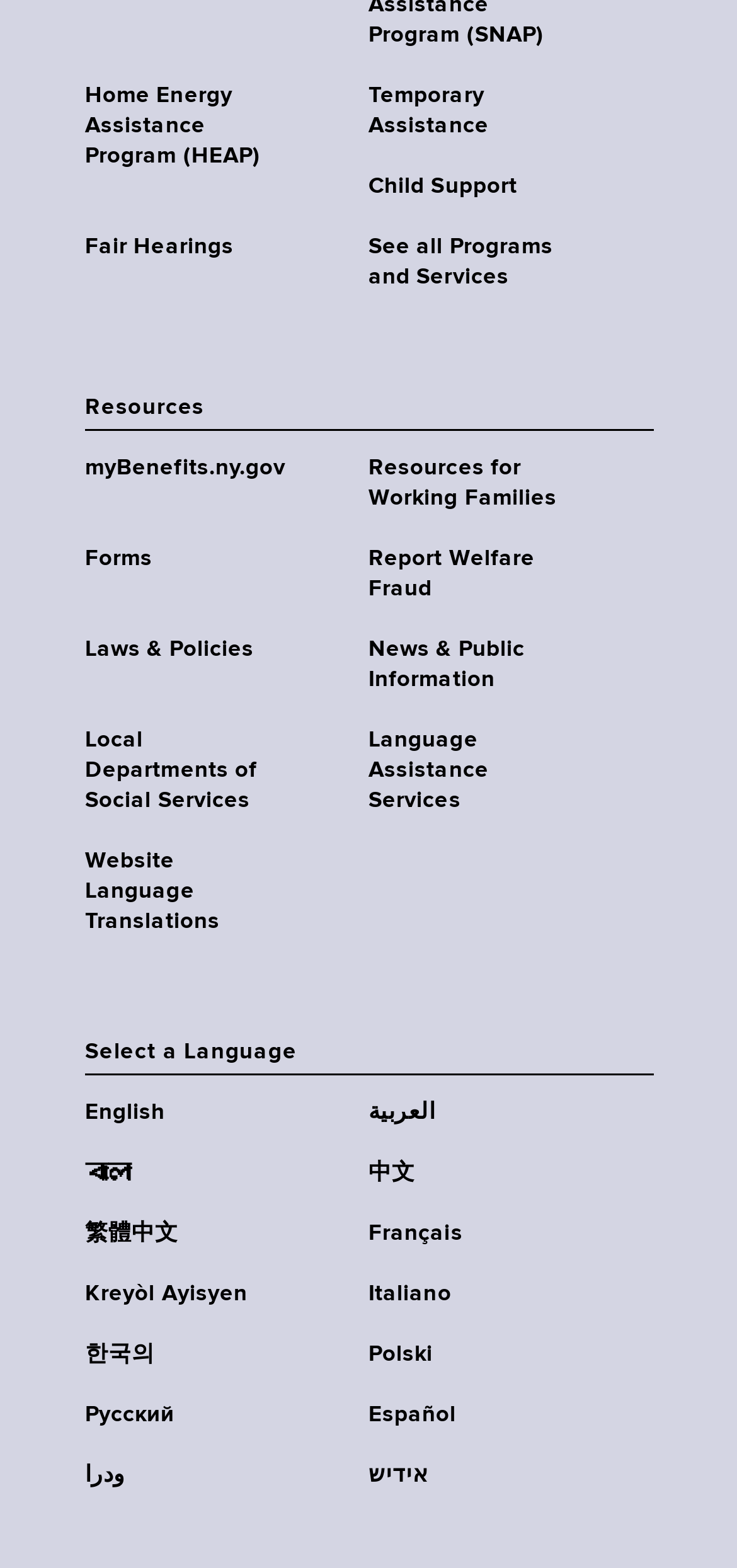Determine the bounding box coordinates of the region to click in order to accomplish the following instruction: "Click on Home Energy Assistance Program". Provide the coordinates as four float numbers between 0 and 1, specifically [left, top, right, bottom].

[0.115, 0.051, 0.5, 0.109]